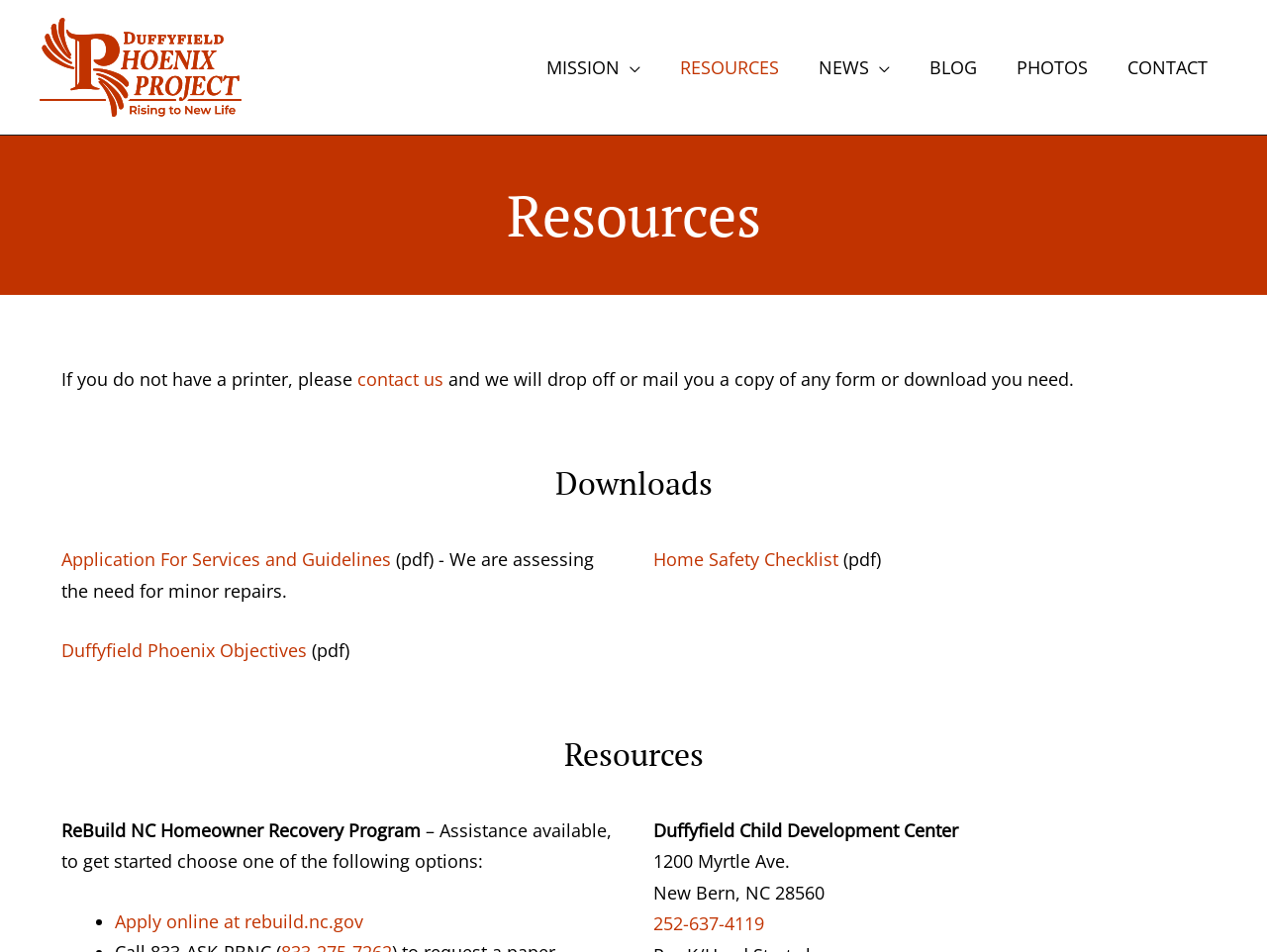Locate the bounding box of the UI element described in the following text: "contact us".

[0.282, 0.386, 0.35, 0.411]